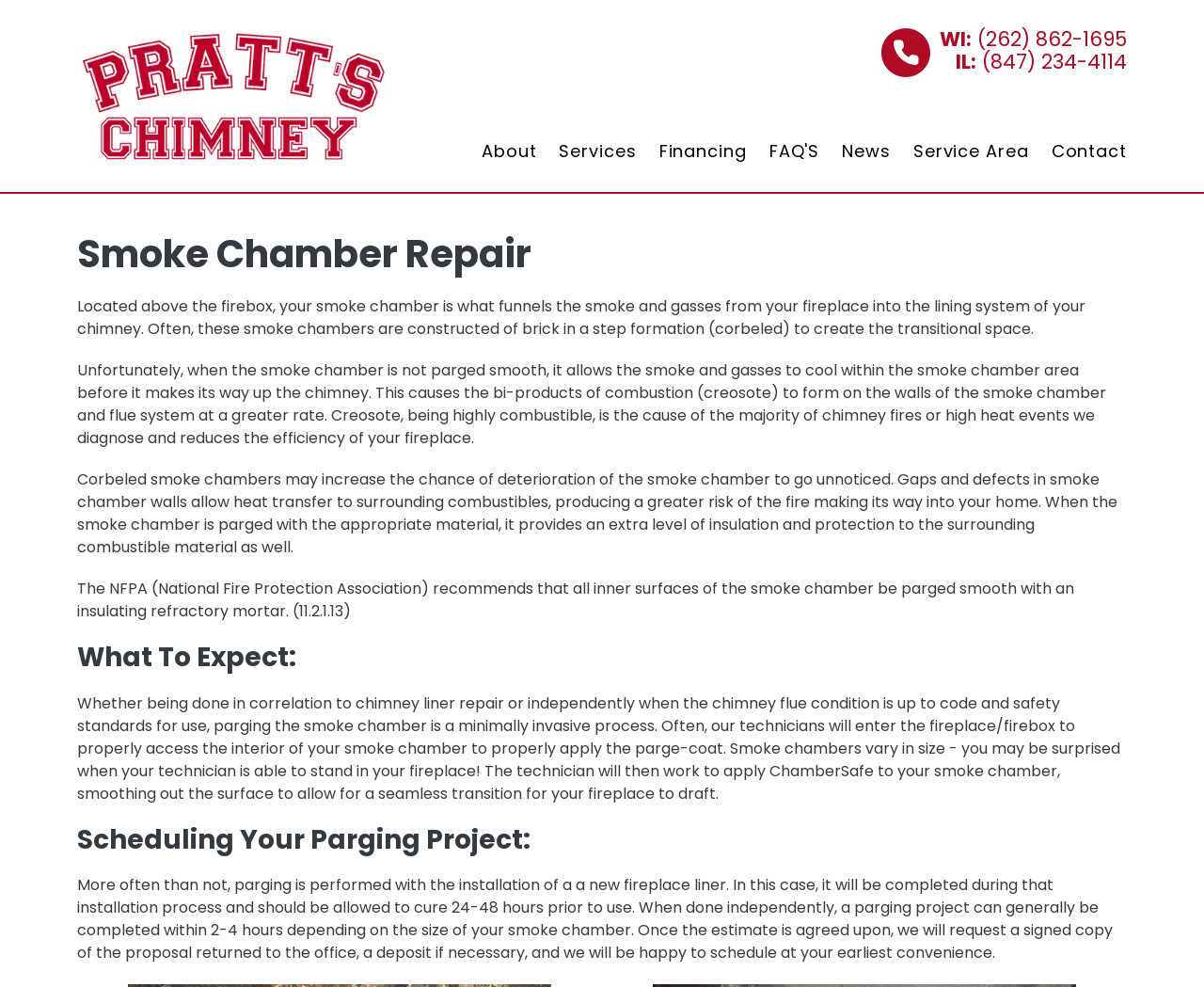Please determine the bounding box coordinates of the element to click on in order to accomplish the following task: "Call the phone number for Wisconsin". Ensure the coordinates are four float numbers ranging from 0 to 1, i.e., [left, top, right, bottom].

[0.807, 0.026, 0.936, 0.053]